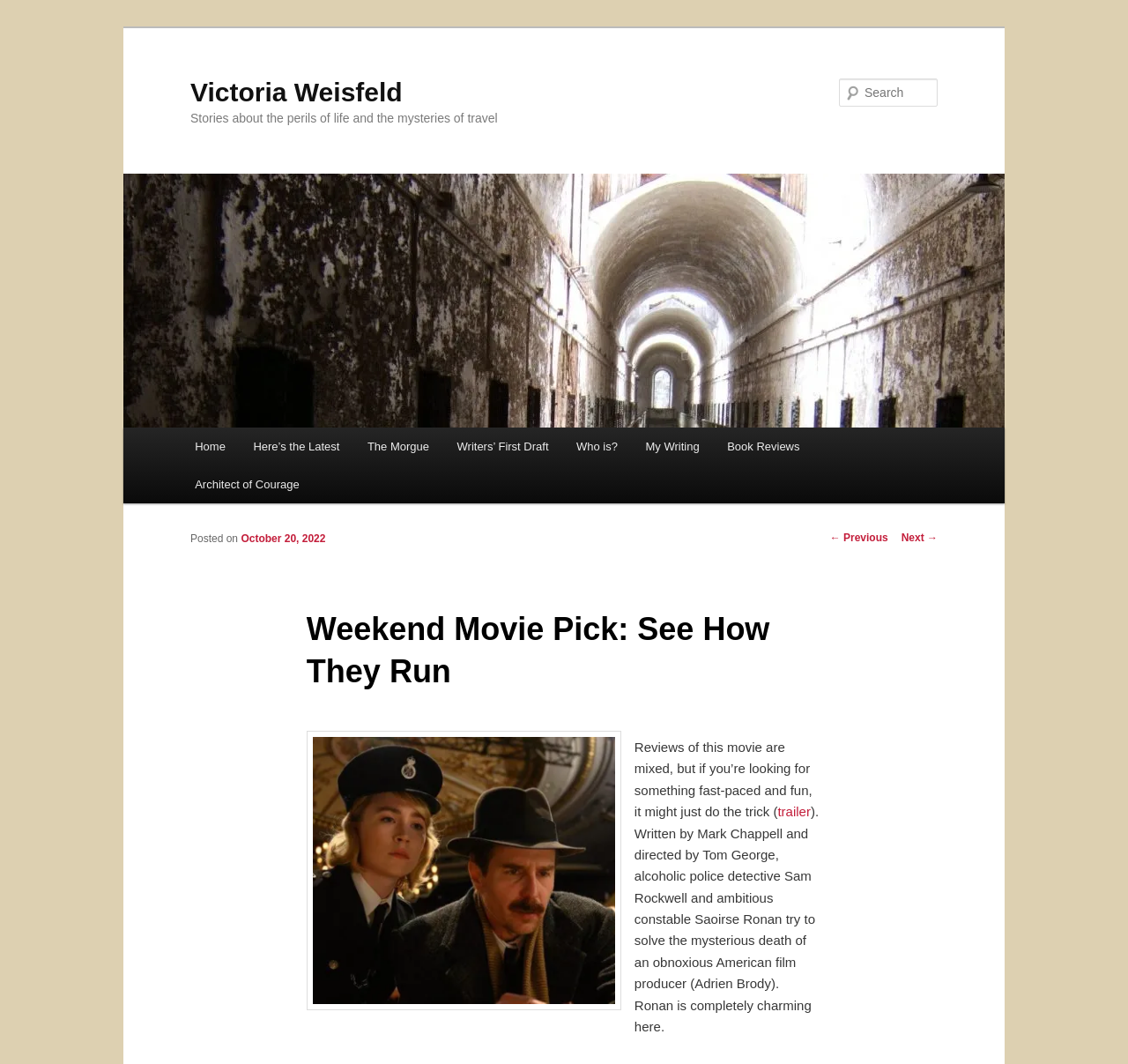Who plays the role of the ambitious constable in the movie?
Please provide a single word or phrase in response based on the screenshot.

Saoirse Ronan